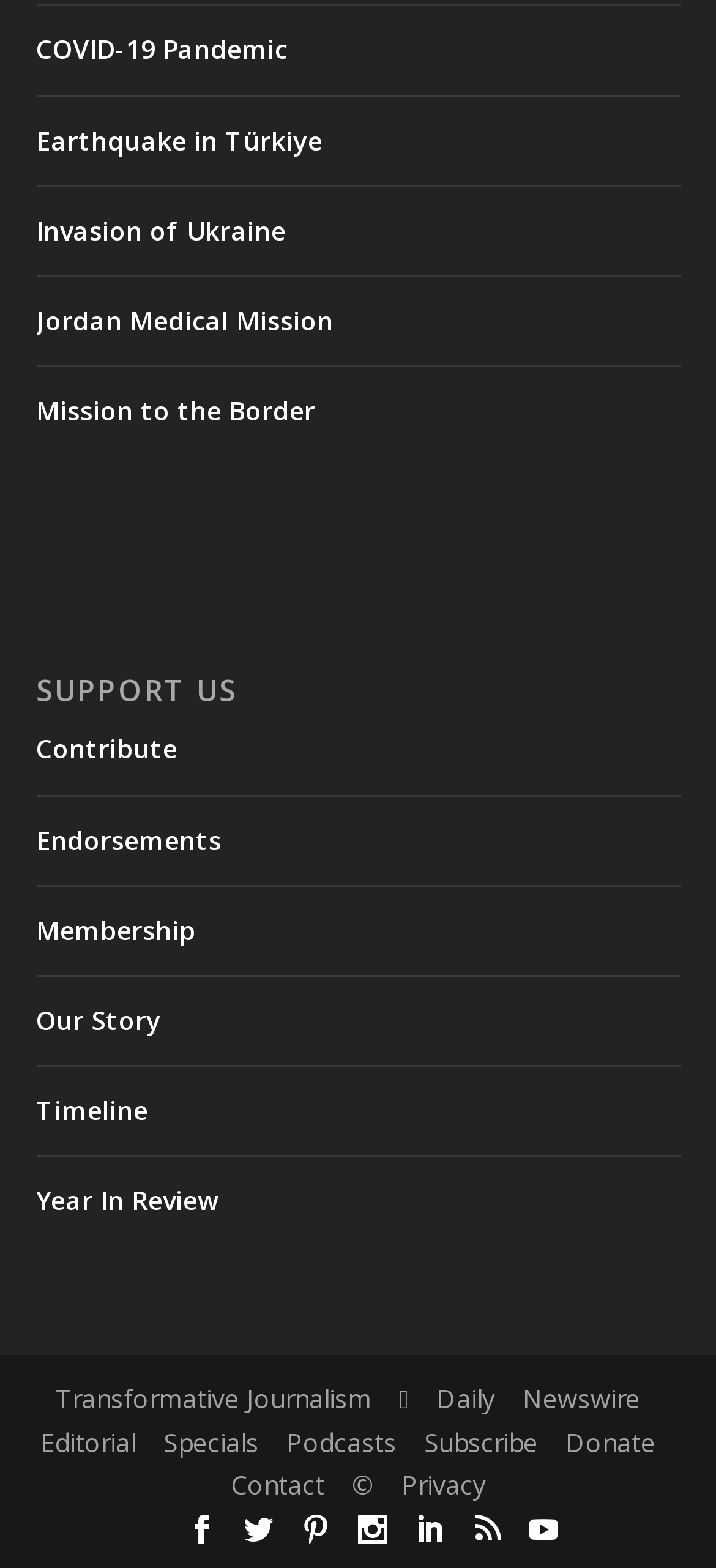Highlight the bounding box coordinates of the element that should be clicked to carry out the following instruction: "Contact us". The coordinates must be given as four float numbers ranging from 0 to 1, i.e., [left, top, right, bottom].

[0.322, 0.936, 0.453, 0.958]